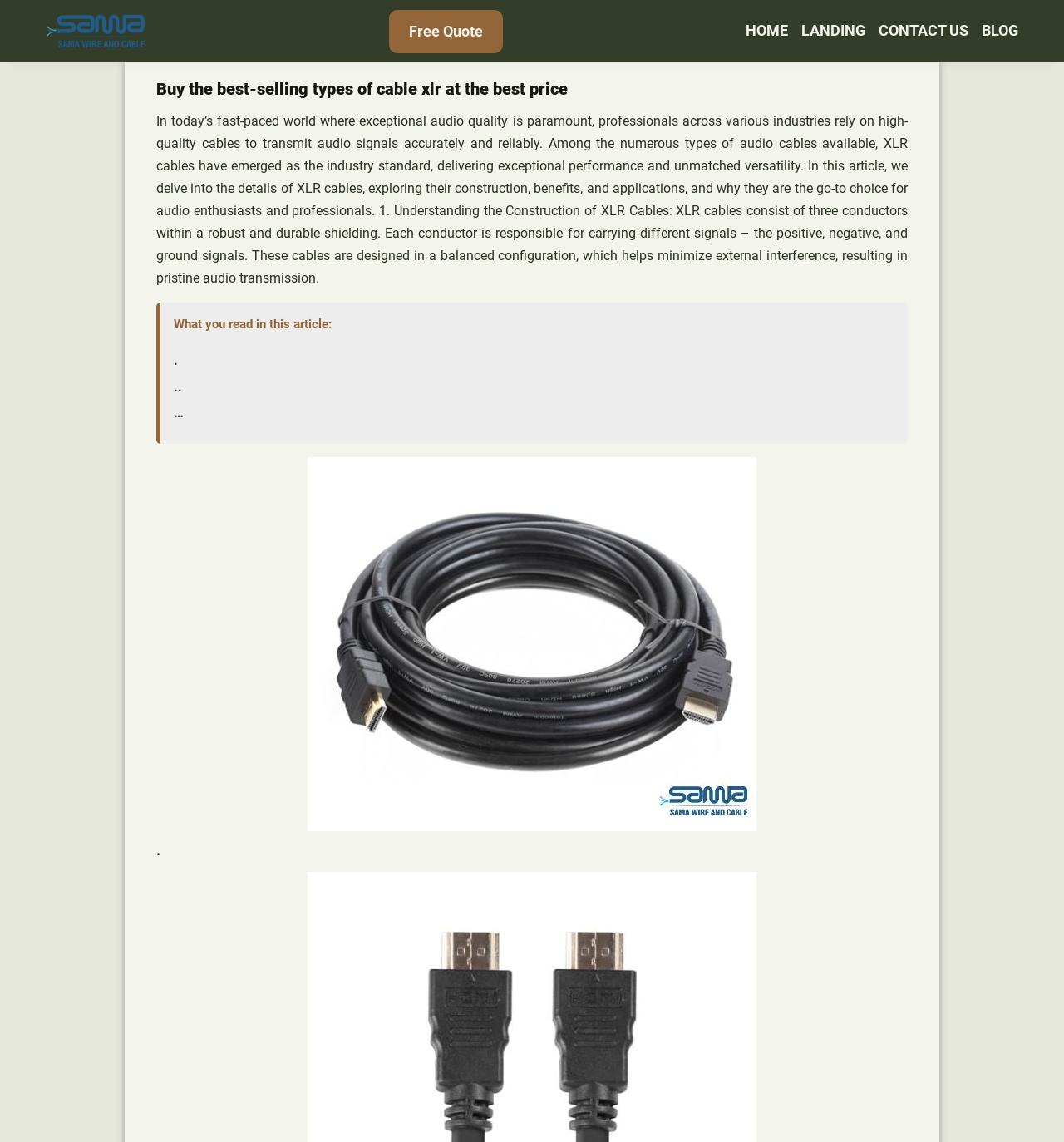Explain the webpage in detail, including its primary components.

The webpage appears to be an article about XLR cables, specifically discussing their construction, benefits, and applications. At the top left of the page, there is a logo and a link to "Sama" accompanied by an image. Next to it, on the right, is a link to "Free Quote". 

Above the main content, there is a navigation menu with four links: "HOME", "LANDING", "CONTACT US", and "BLOG". 

The main content starts with a heading that reads "Buy the best-selling types of cable xlr at the best price". Below this heading, there is a paragraph of text that introduces the importance of high-quality cables in the audio industry and explains why XLR cables are the industry standard. 

Following this introduction, there is a subheading "What you read in this article:" with three dots below it, which may indicate a table of contents or an anchor link to different sections of the article. 

Below this, there is a large image that takes up most of the width of the page, likely an illustration or a product image related to XLR cables. 

Finally, at the bottom of the page, there is another heading with a single dot, which may be a separator or a title for the next section of the article.